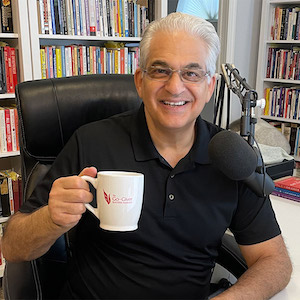What is behind Bob Burg in the image?
Based on the visual details in the image, please answer the question thoroughly.

In the background of the image, there are bookshelves lined with various books, indicating Bob Burg's commitment to knowledge and growth in personal and professional development.